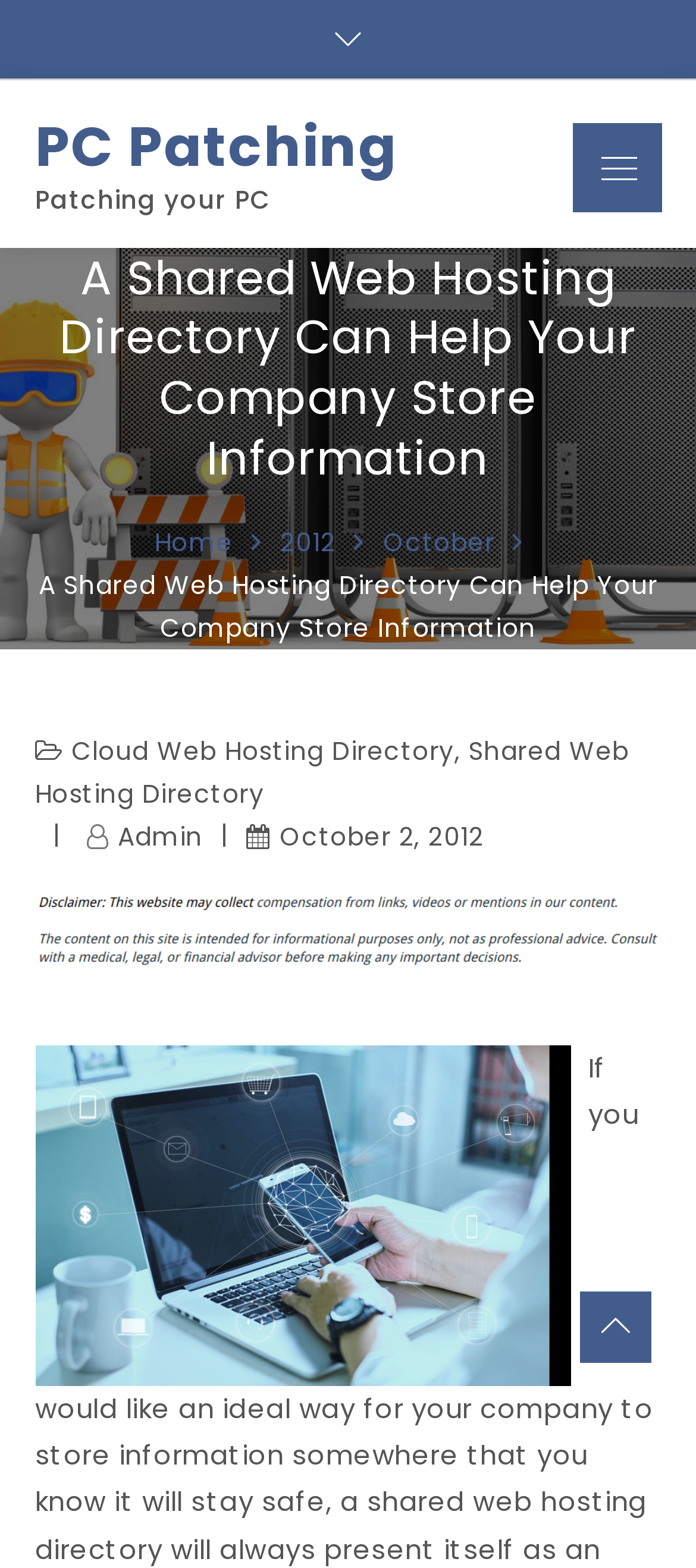Using the description "PC Patching", predict the bounding box of the relevant HTML element.

[0.05, 0.069, 0.571, 0.118]